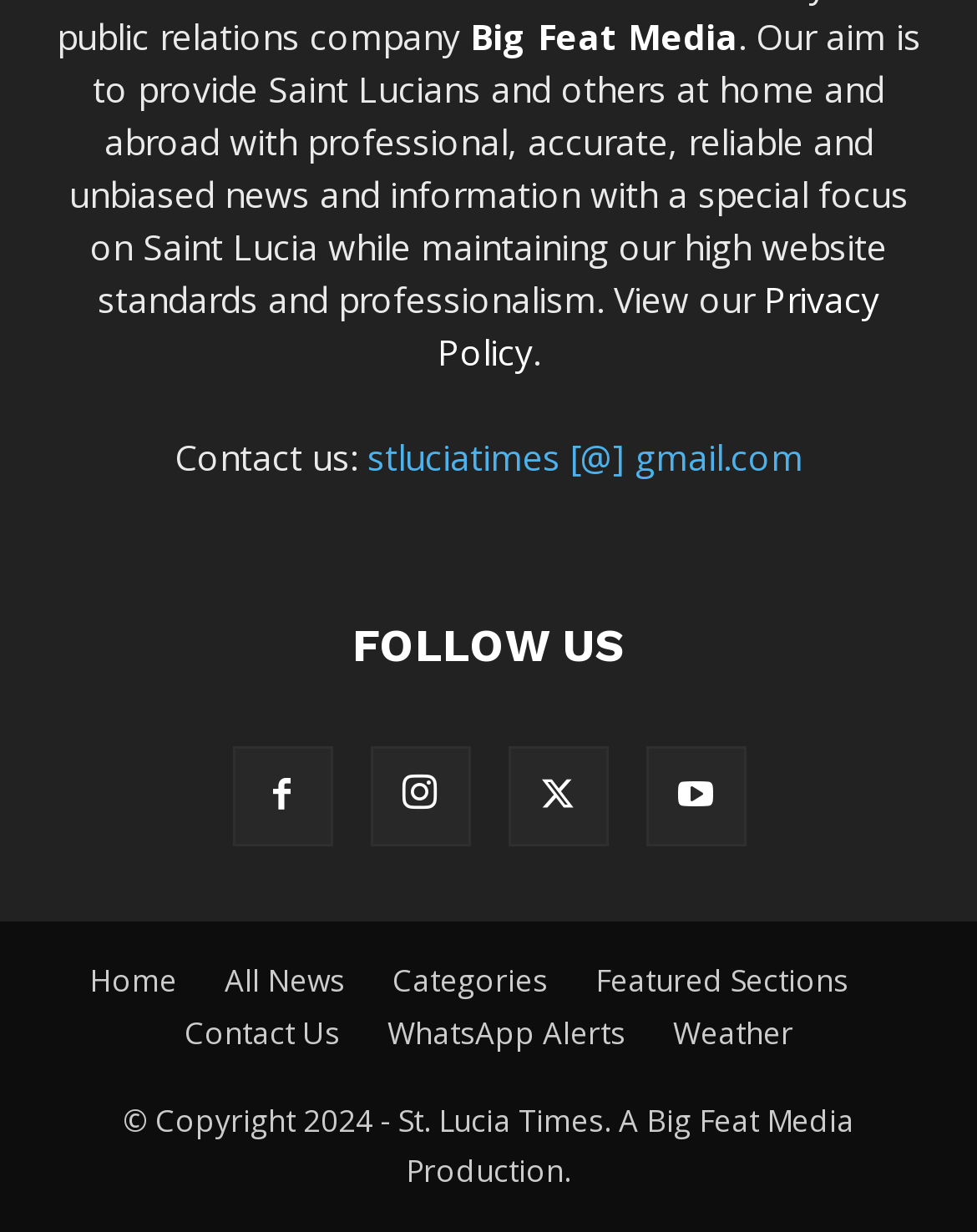Locate the coordinates of the bounding box for the clickable region that fulfills this instruction: "contact us".

[0.188, 0.821, 0.347, 0.857]